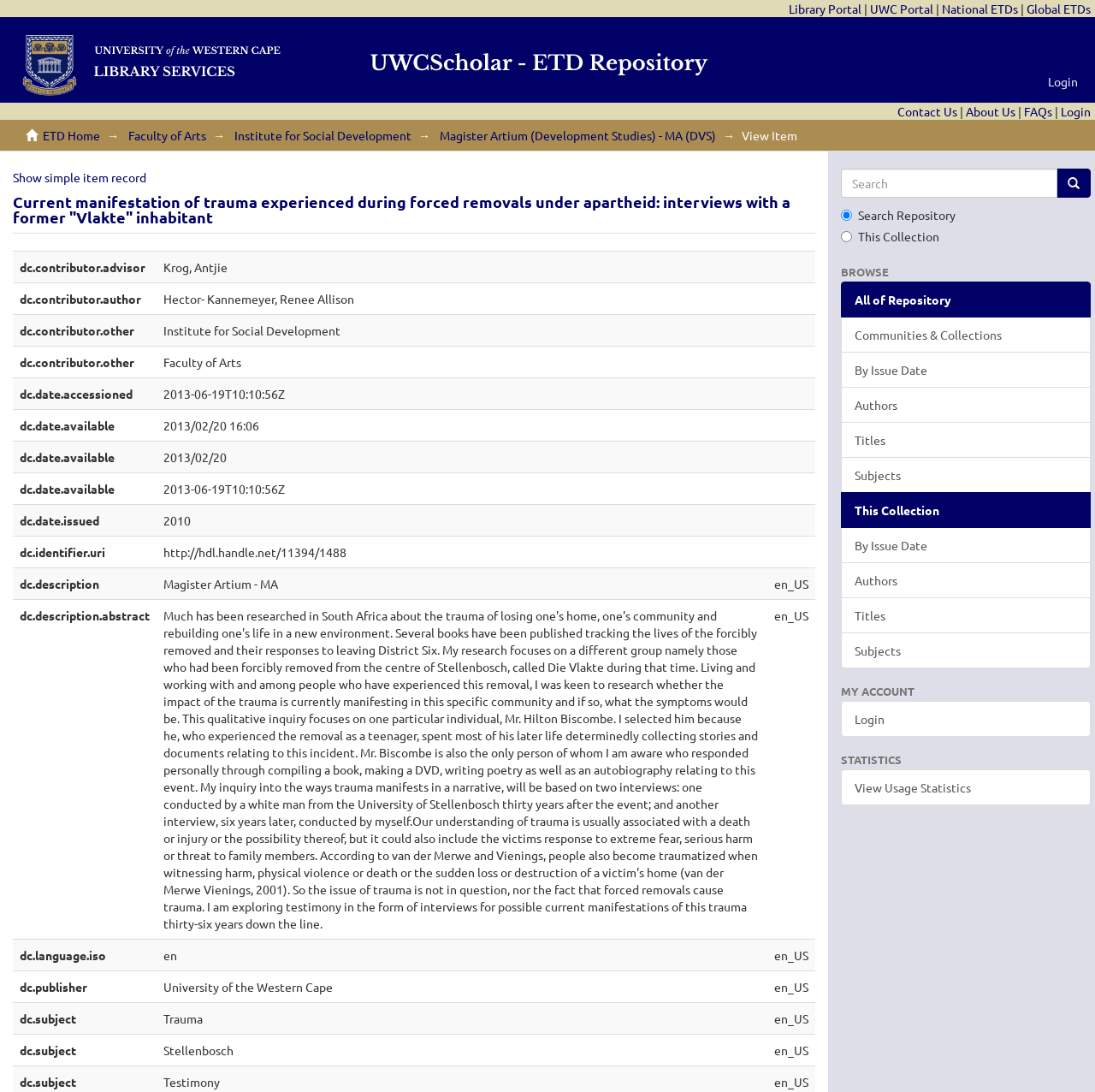Provide the bounding box coordinates for the area that should be clicked to complete the instruction: "Show the simple item record".

[0.012, 0.155, 0.134, 0.169]